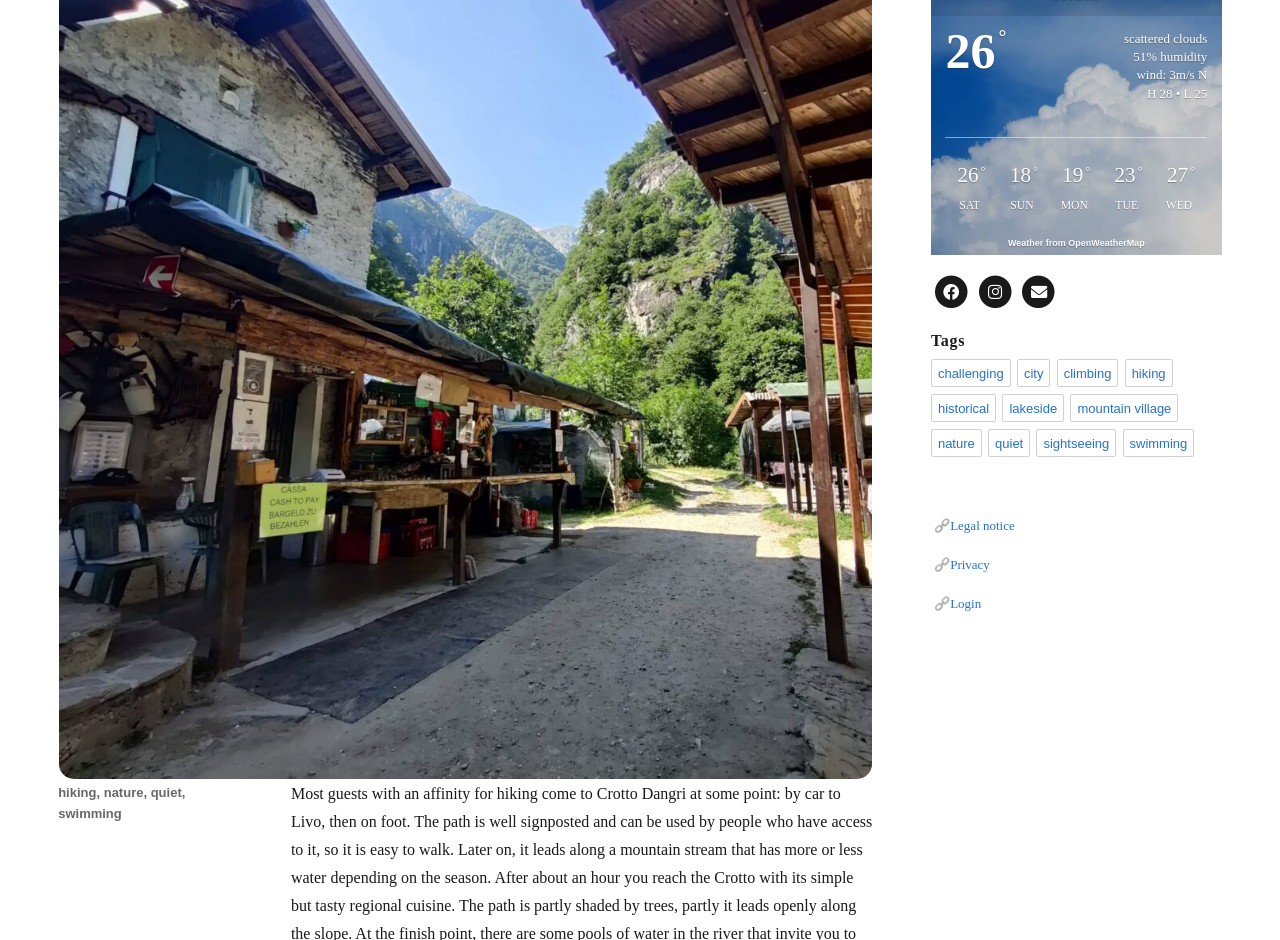Identify the bounding box of the HTML element described here: "quiet". Provide the coordinates as four float numbers between 0 and 1: [left, top, right, bottom].

[0.118, 0.835, 0.142, 0.851]